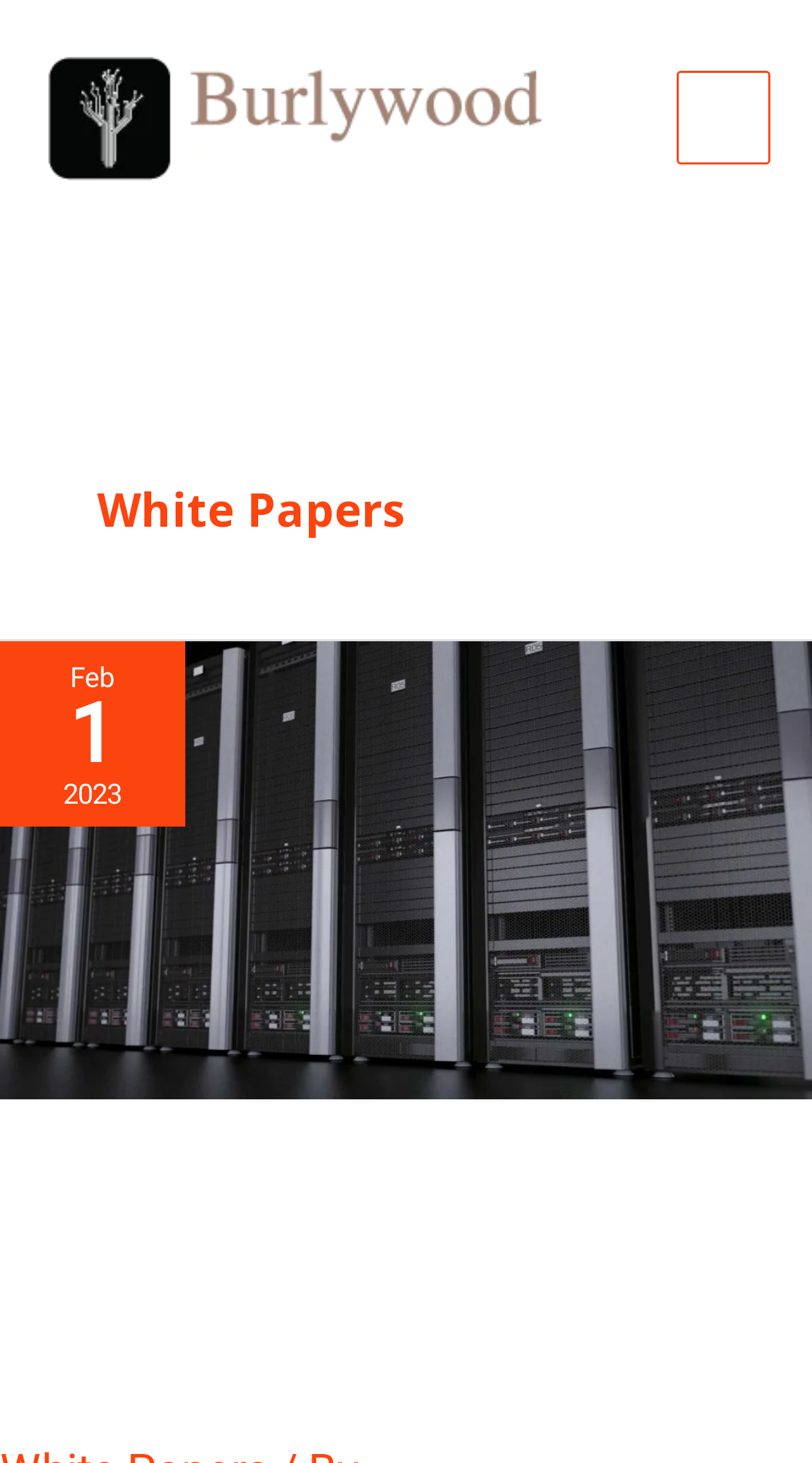Mark the bounding box of the element that matches the following description: "Main Menu".

[0.833, 0.048, 0.949, 0.113]